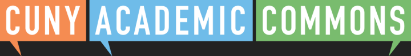Describe all the important aspects and details of the image.

The image features the logo of the CUNY Academic Commons, prominently displayed with vibrant colors. The logo consists of text arrangements where "CUNY" is highlighted in an orange box, "ACADEMIC" is set against a light blue background, and "COMMONS" is presented in green. The design reflects a modern and approachable aesthetic, symbolizing the collaborative and educational spirit of the City University of New York's online platform, which is dedicated to fostering a connected learning community among students, faculty, and staff.